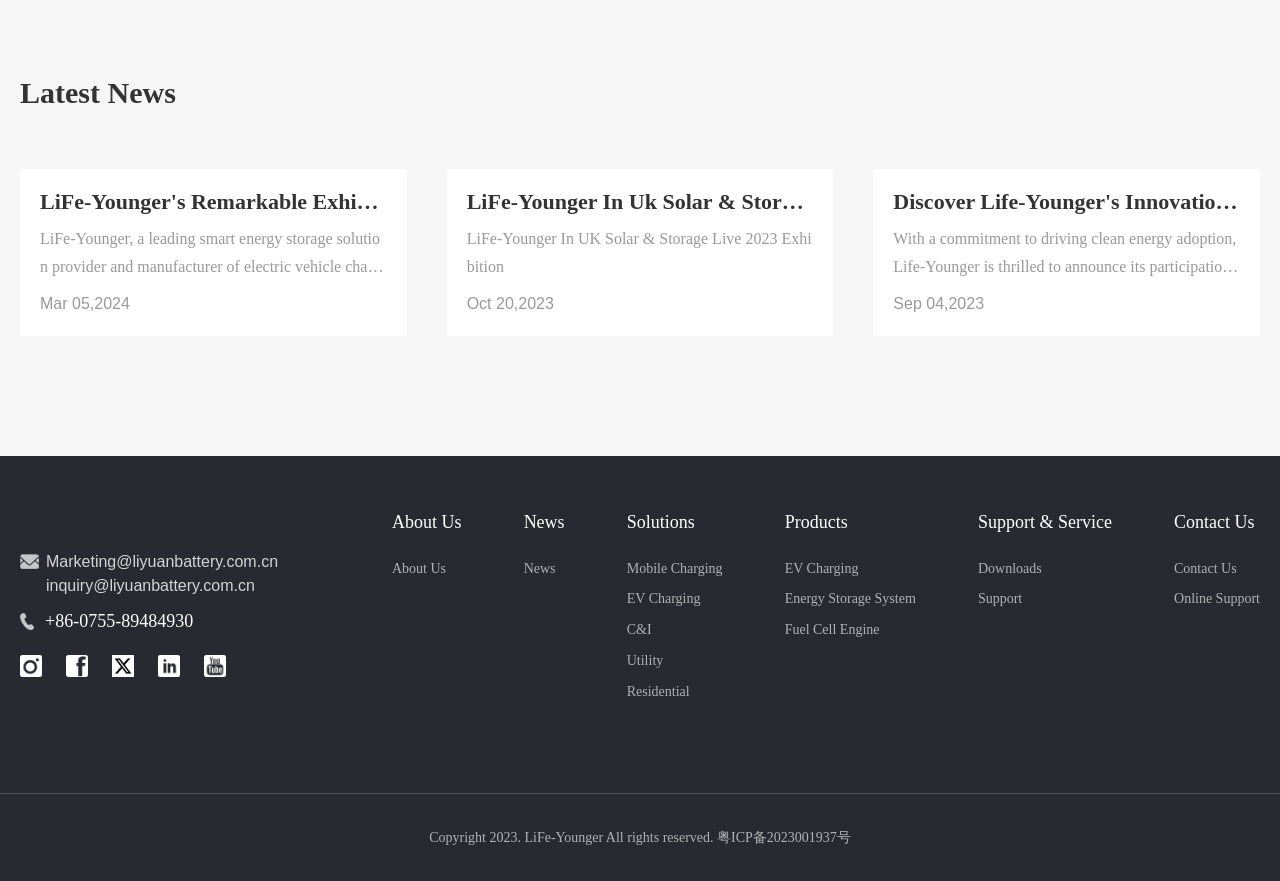Please determine the bounding box coordinates of the element to click in order to execute the following instruction: "Check LiFe-Younger's News". The coordinates should be four float numbers between 0 and 1, specified as [left, top, right, bottom].

[0.409, 0.574, 0.441, 0.611]